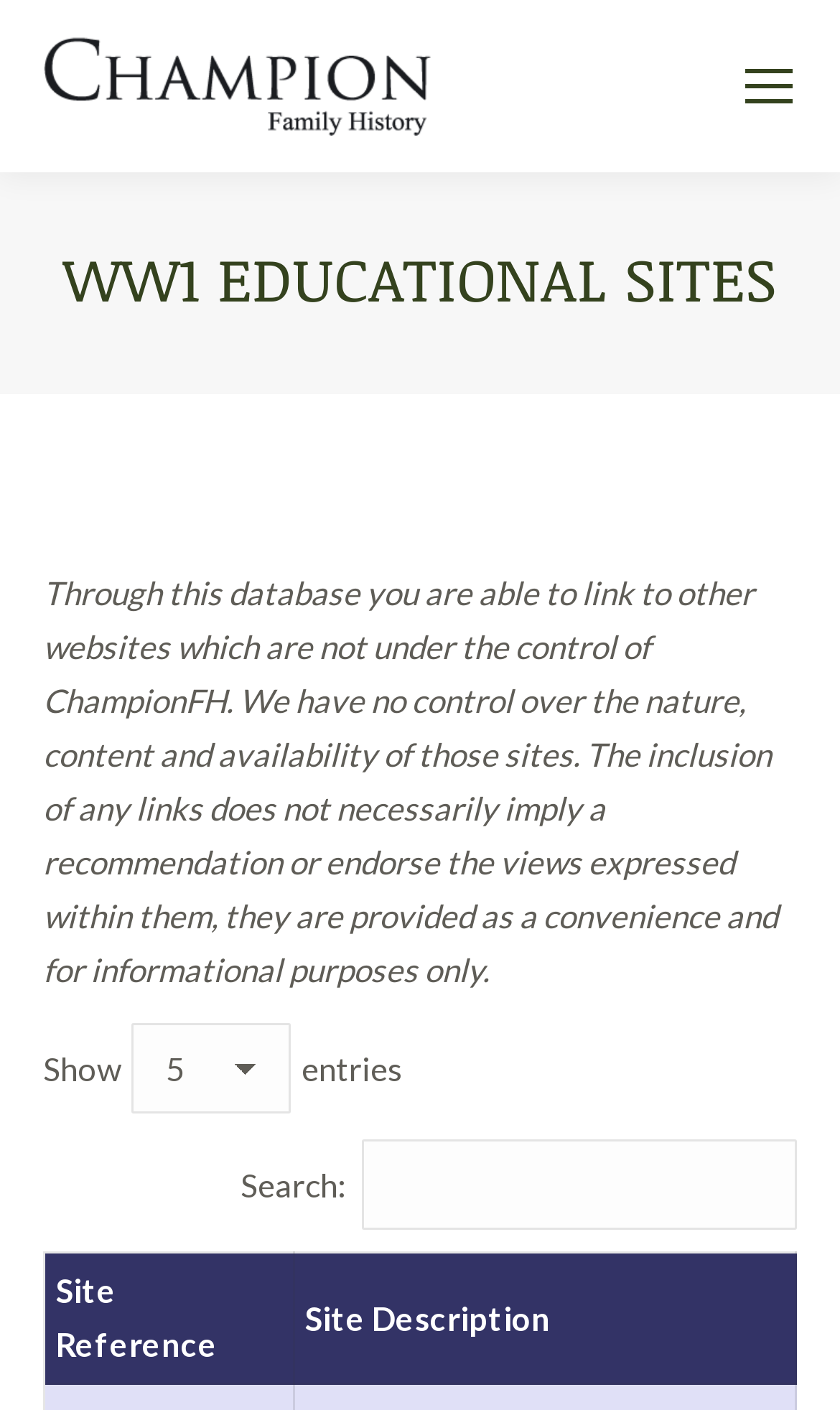What is the principal heading displayed on the webpage?

WW1 EDUCATIONAL SITES